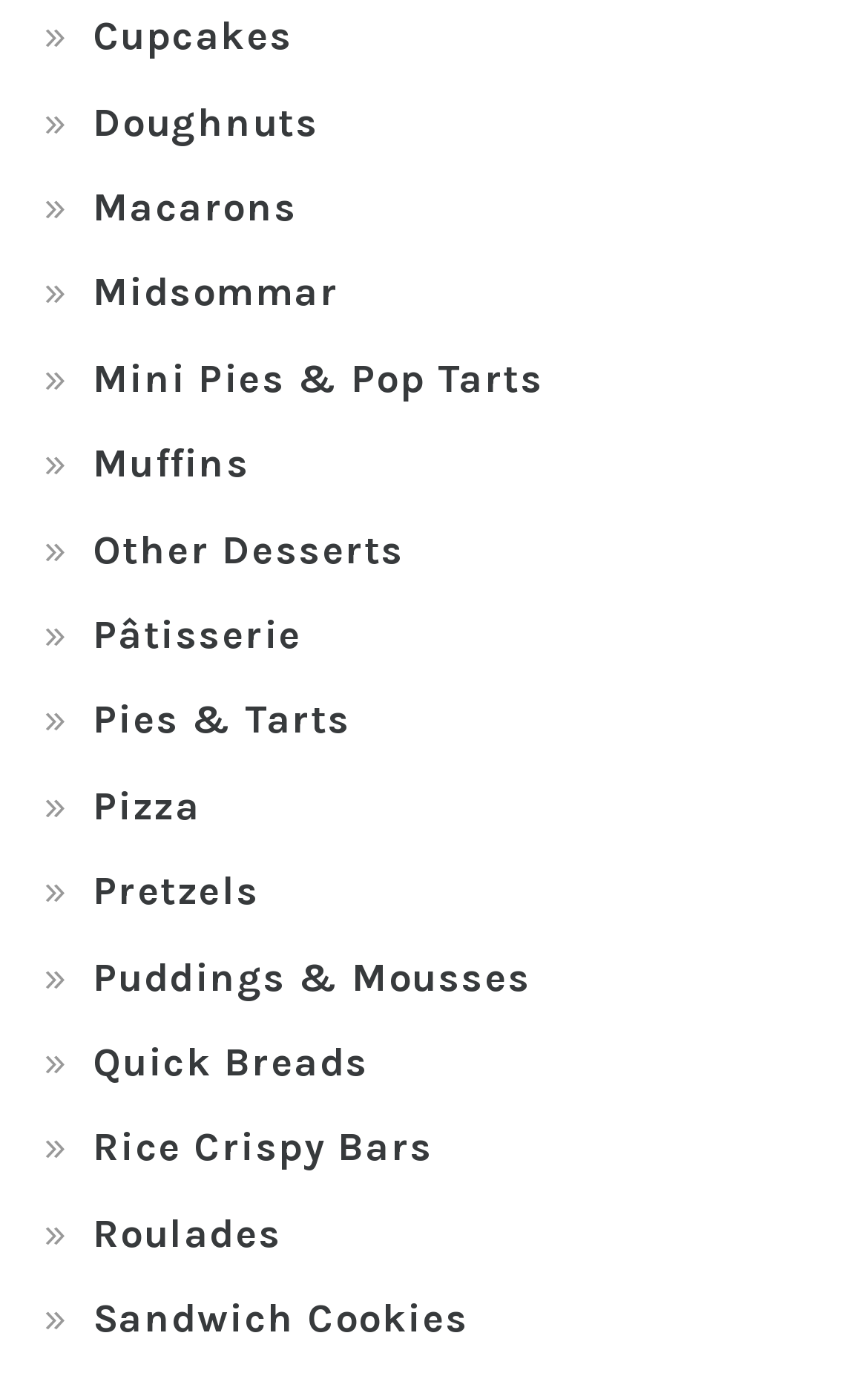Indicate the bounding box coordinates of the element that must be clicked to execute the instruction: "browse Mini Pies & Pop Tarts". The coordinates should be given as four float numbers between 0 and 1, i.e., [left, top, right, bottom].

[0.106, 0.257, 0.626, 0.293]